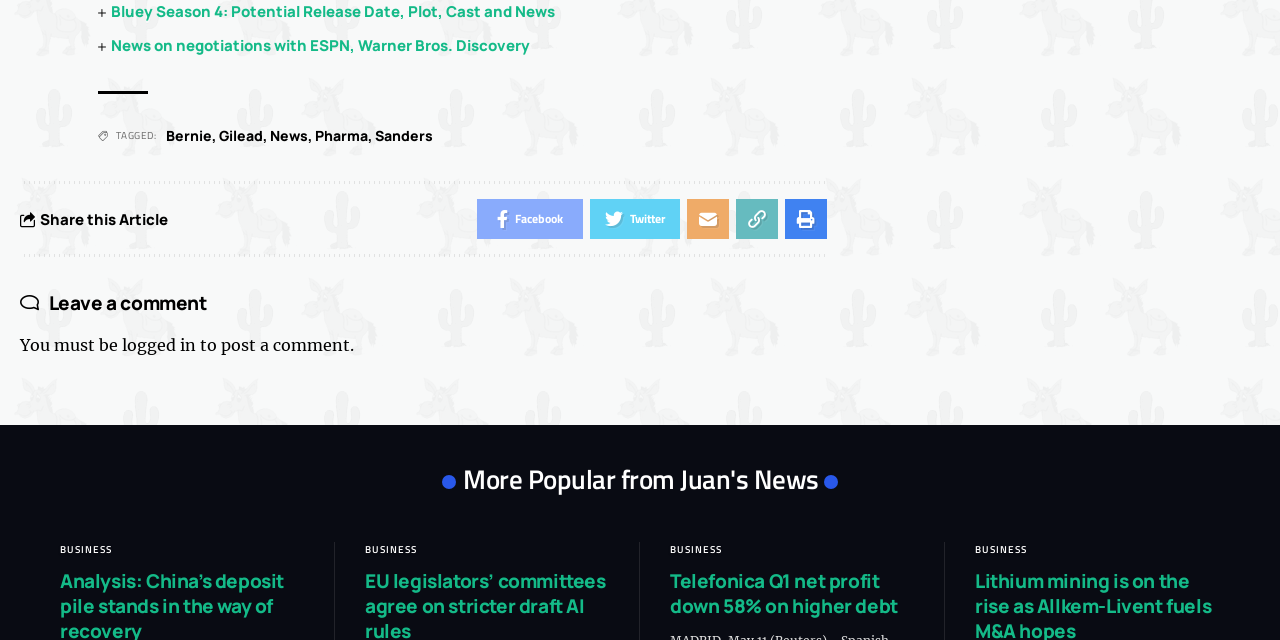Find the bounding box coordinates of the UI element according to this description: "Business".

[0.047, 0.847, 0.088, 0.871]